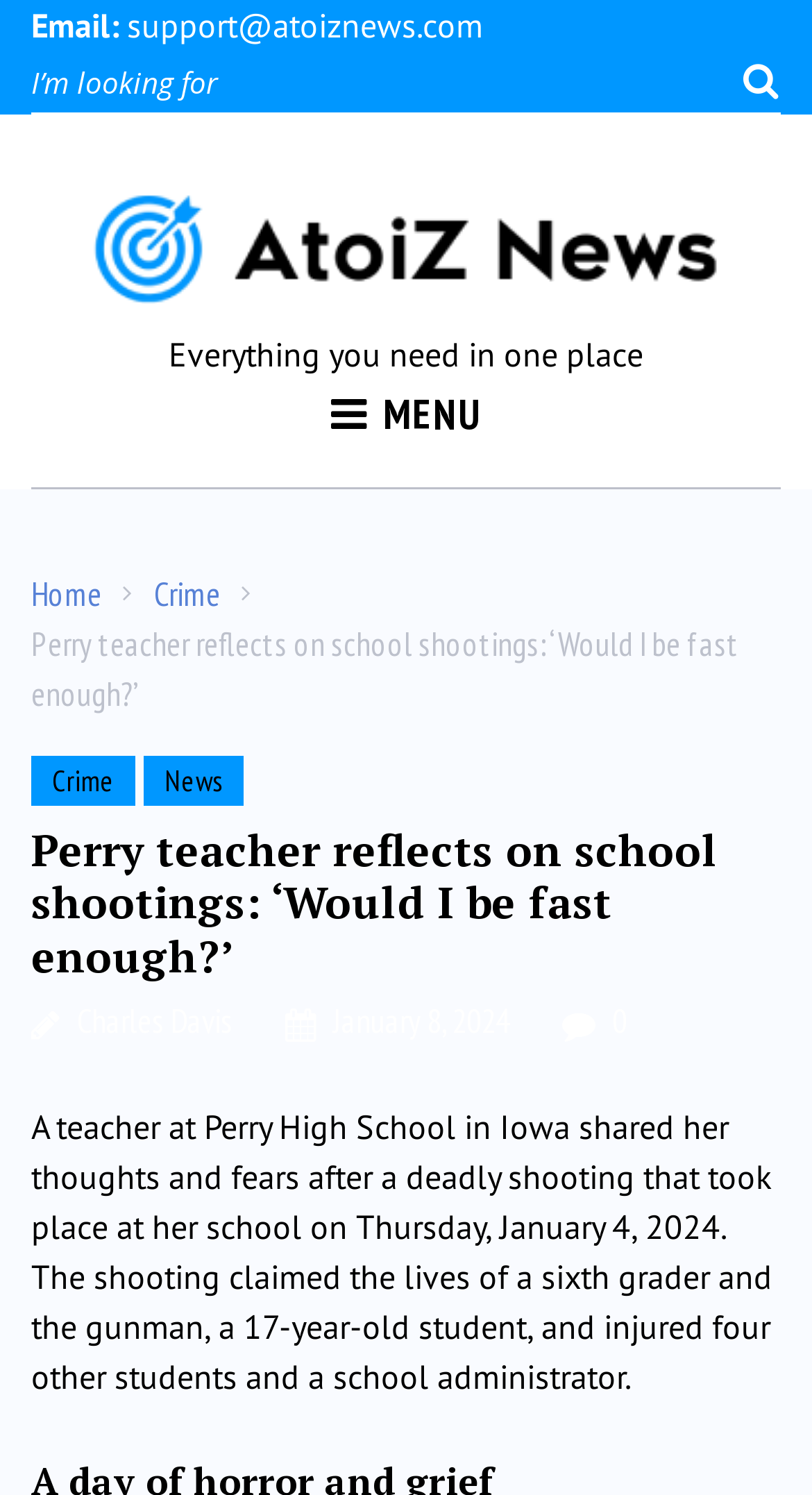Give the bounding box coordinates for the element described by: "Charles Davis".

[0.095, 0.669, 0.287, 0.697]